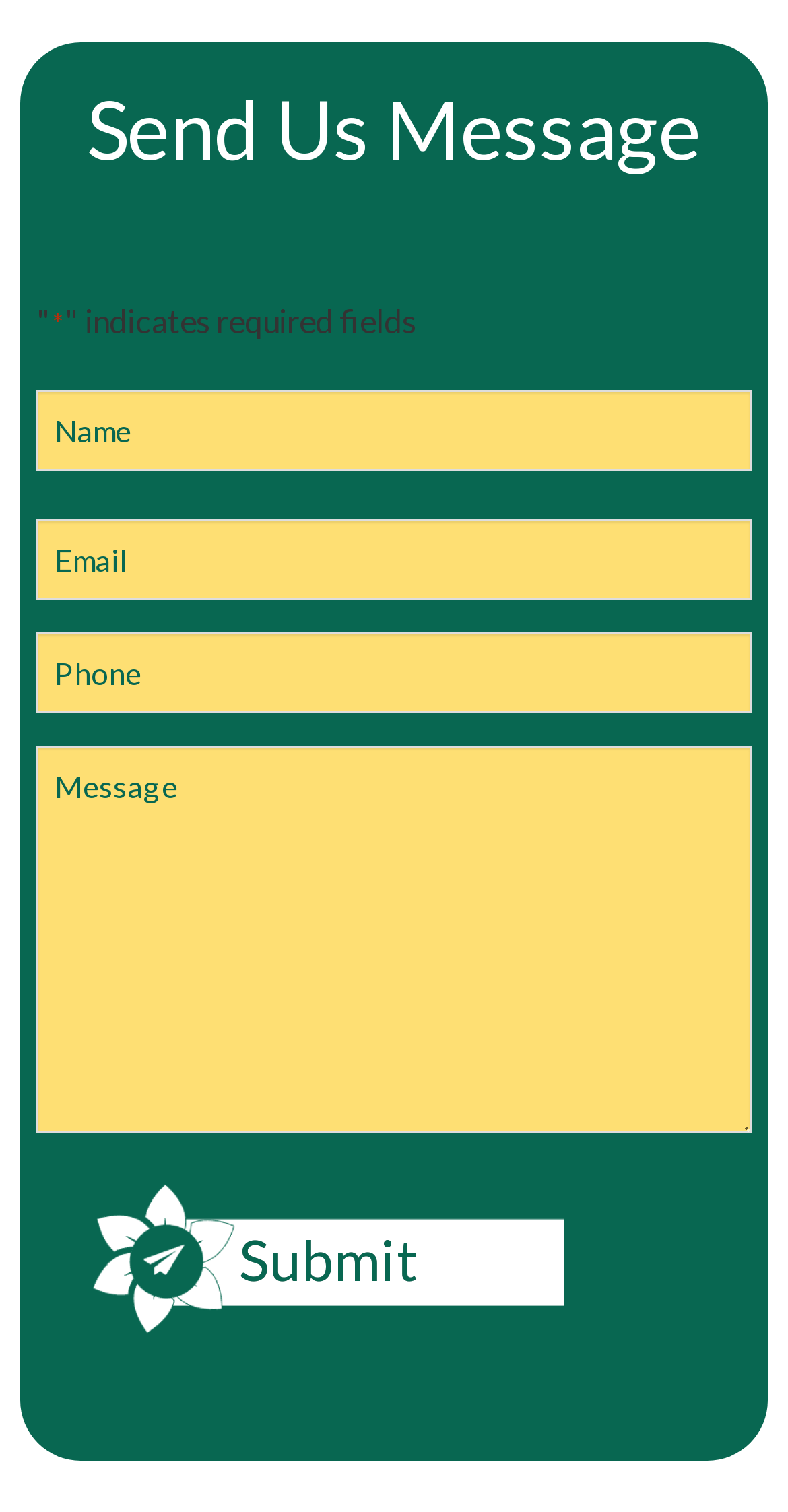How many input fields are there in the webpage?
Refer to the image and answer the question using a single word or phrase.

4